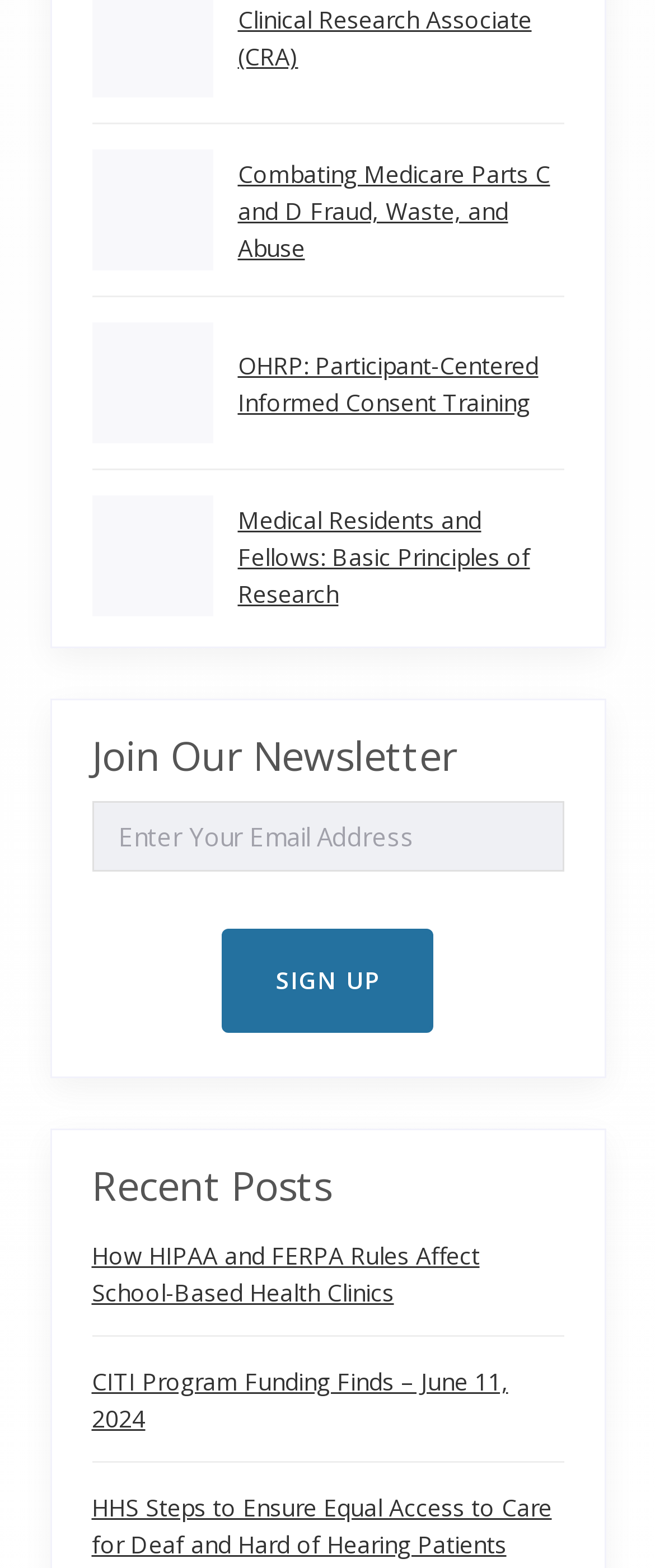What is the purpose of the textbox?
Please answer the question with a single word or phrase, referencing the image.

Enter EMAIL